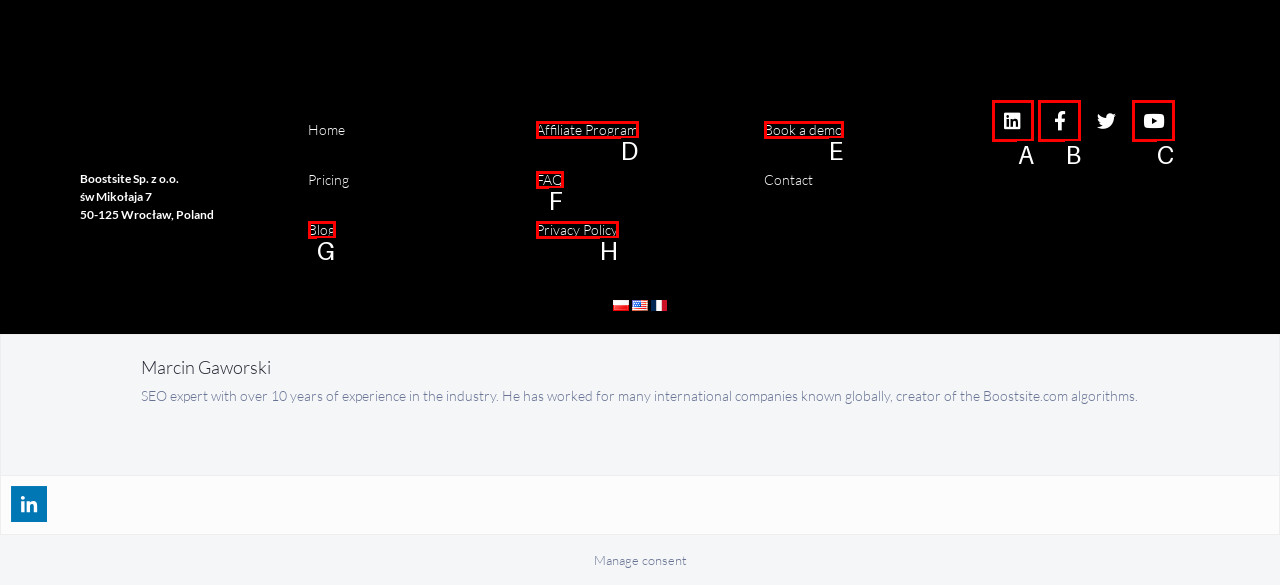Tell me which one HTML element best matches the description: Privacy Policy
Answer with the option's letter from the given choices directly.

H